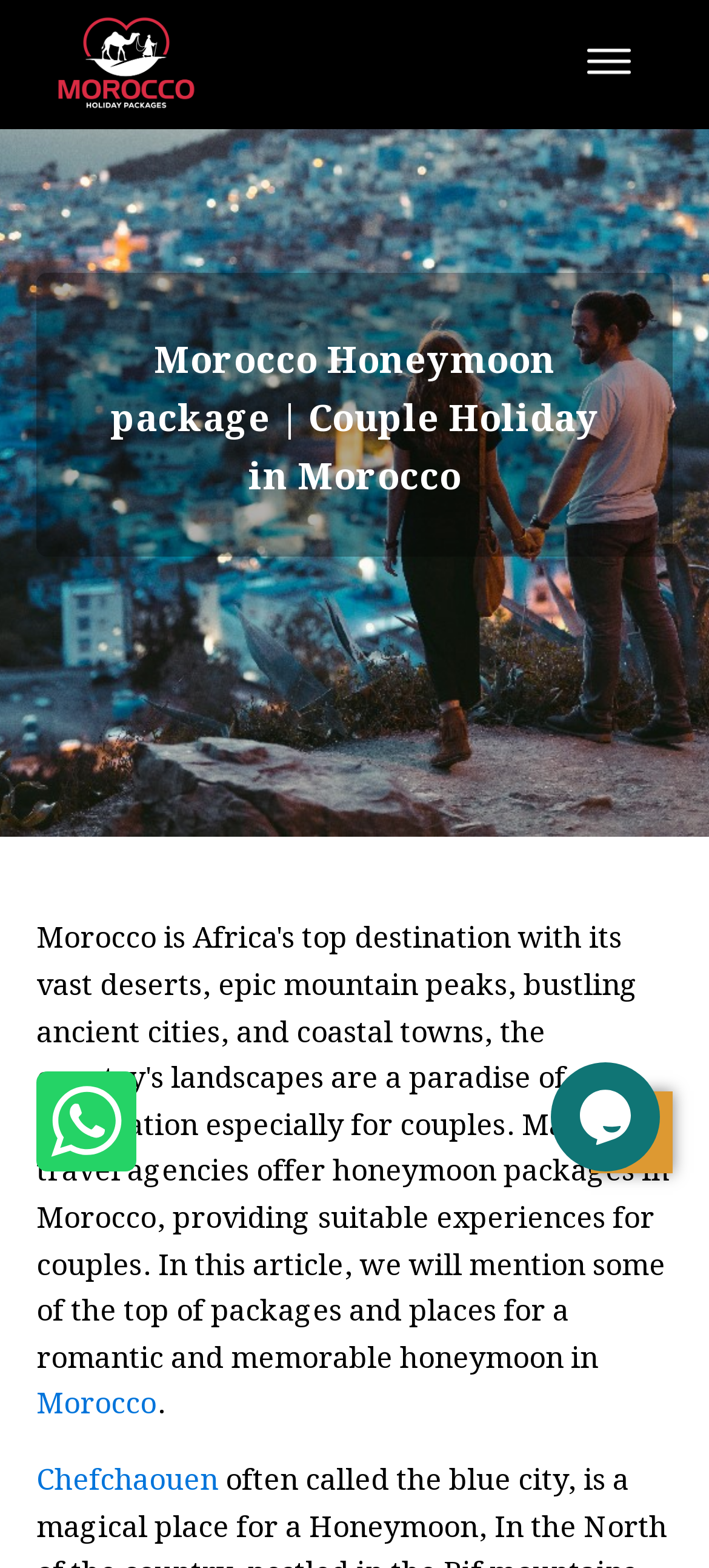What is the purpose of the iframe element?
Using the image, answer in one word or phrase.

Chat widget